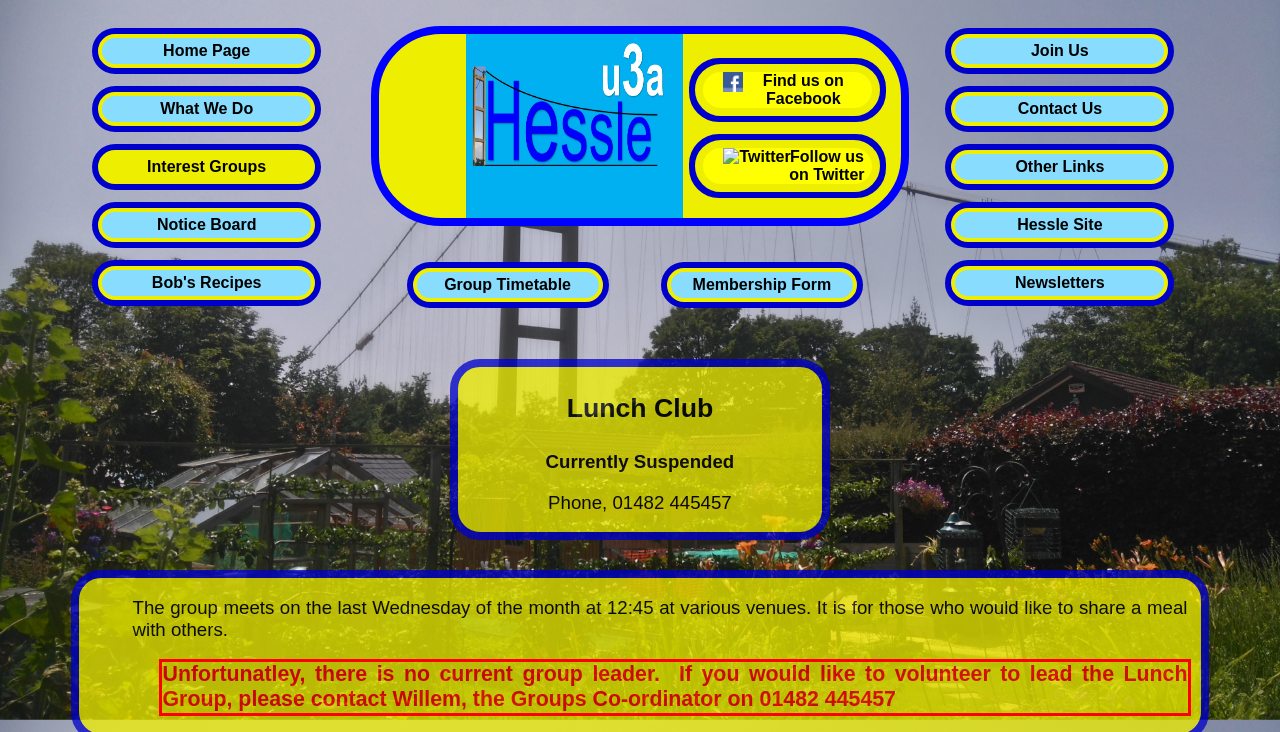You are provided with a screenshot of a webpage that includes a UI element enclosed in a red rectangle. Extract the text content inside this red rectangle.

Unfortunatley, there is no current group leader. If you would like to volunteer to lead the Lunch Group, please contact Willem, the Groups Co-ordinator on 01482 445457